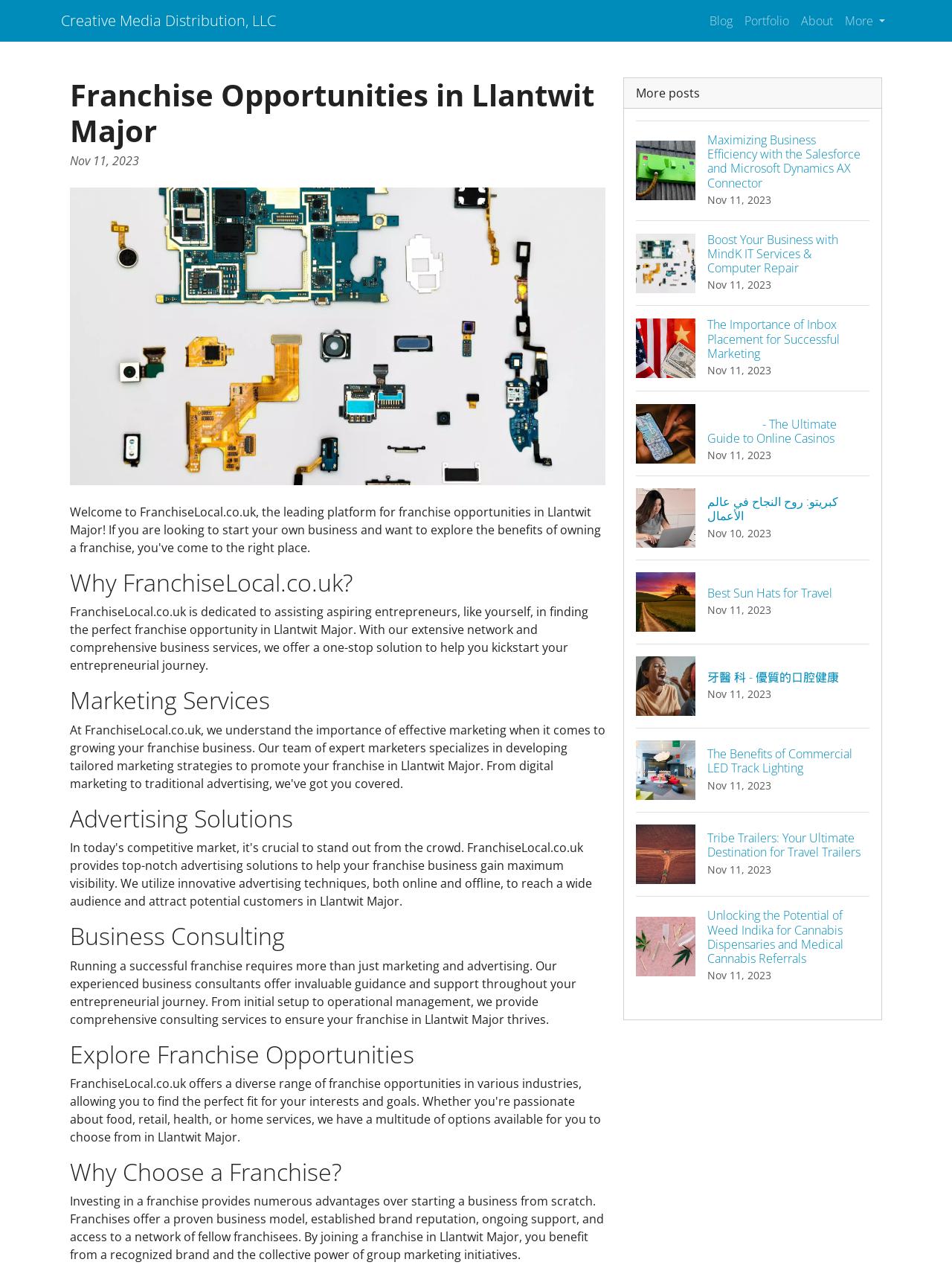From the given element description: "Portfolio", find the bounding box for the UI element. Provide the coordinates as four float numbers between 0 and 1, in the order [left, top, right, bottom].

[0.776, 0.005, 0.835, 0.028]